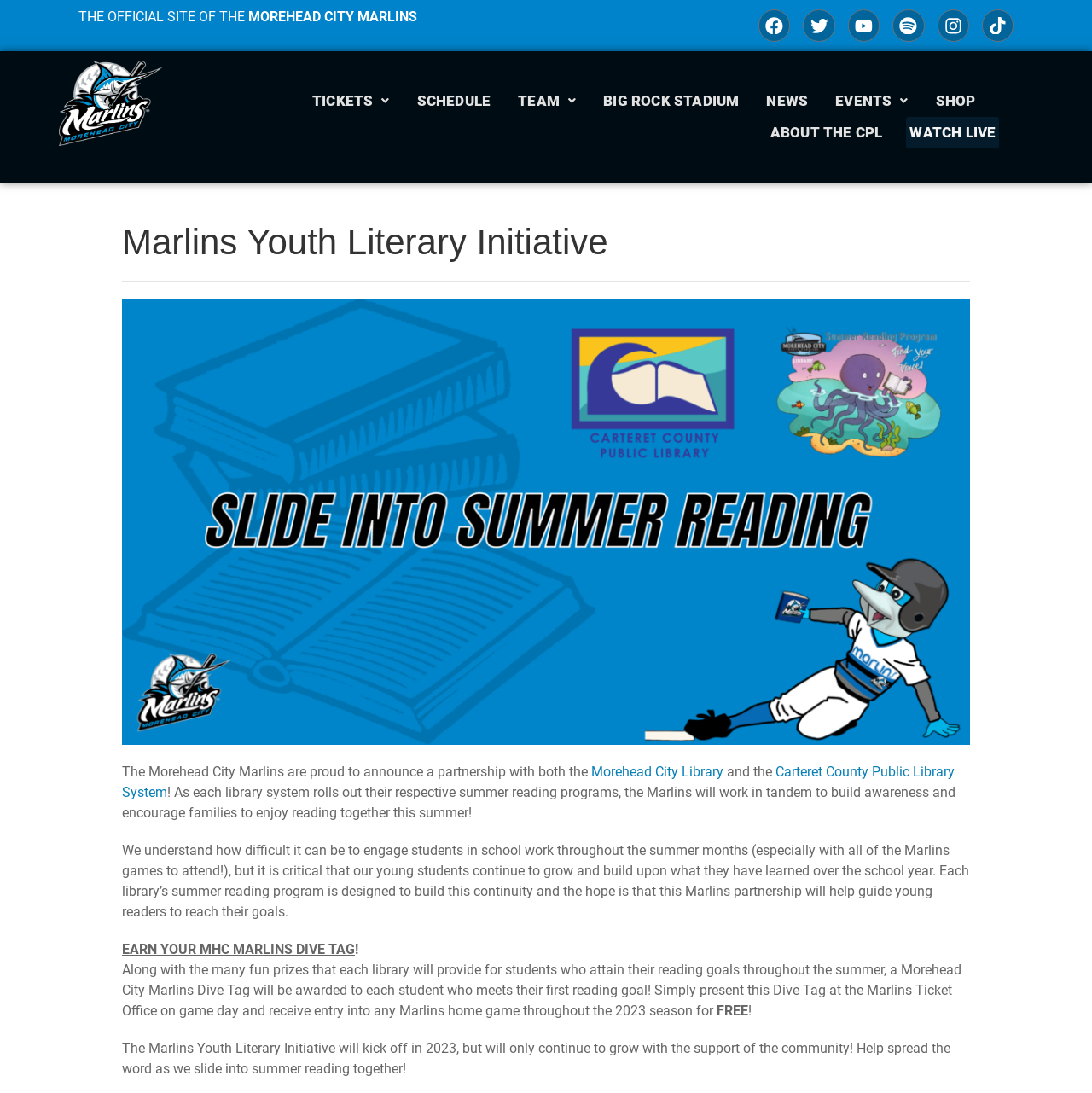Provide a thorough and detailed response to the question by examining the image: 
What is the name of the baseball team?

The name of the baseball team can be found in the top-left corner of the webpage, where it says 'THE OFFICIAL SITE OF THE MOREHEAD CITY MARLINS'.